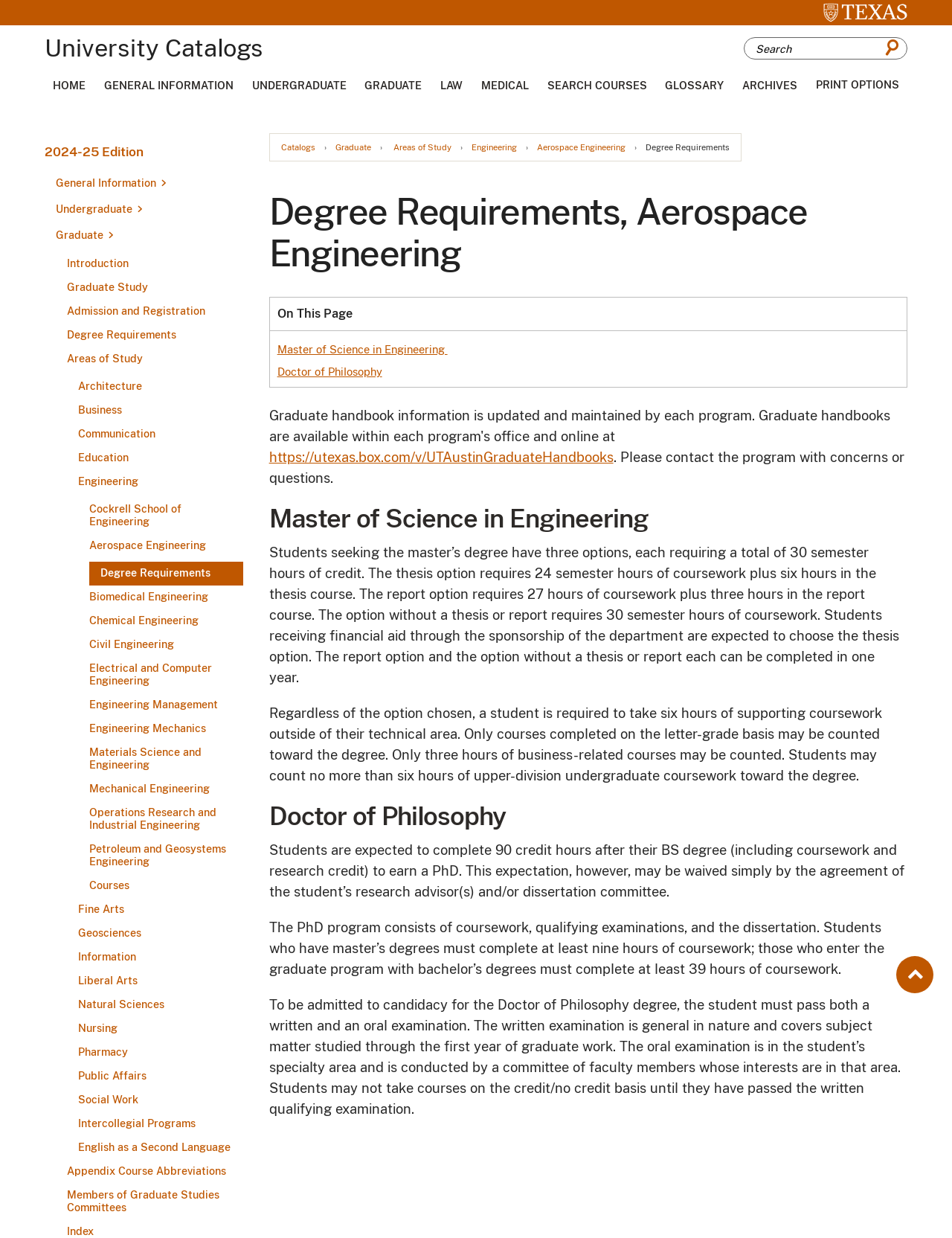Please identify the bounding box coordinates of the region to click in order to complete the task: "Search catalog". The coordinates must be four float numbers between 0 and 1, specified as [left, top, right, bottom].

[0.78, 0.028, 0.825, 0.049]